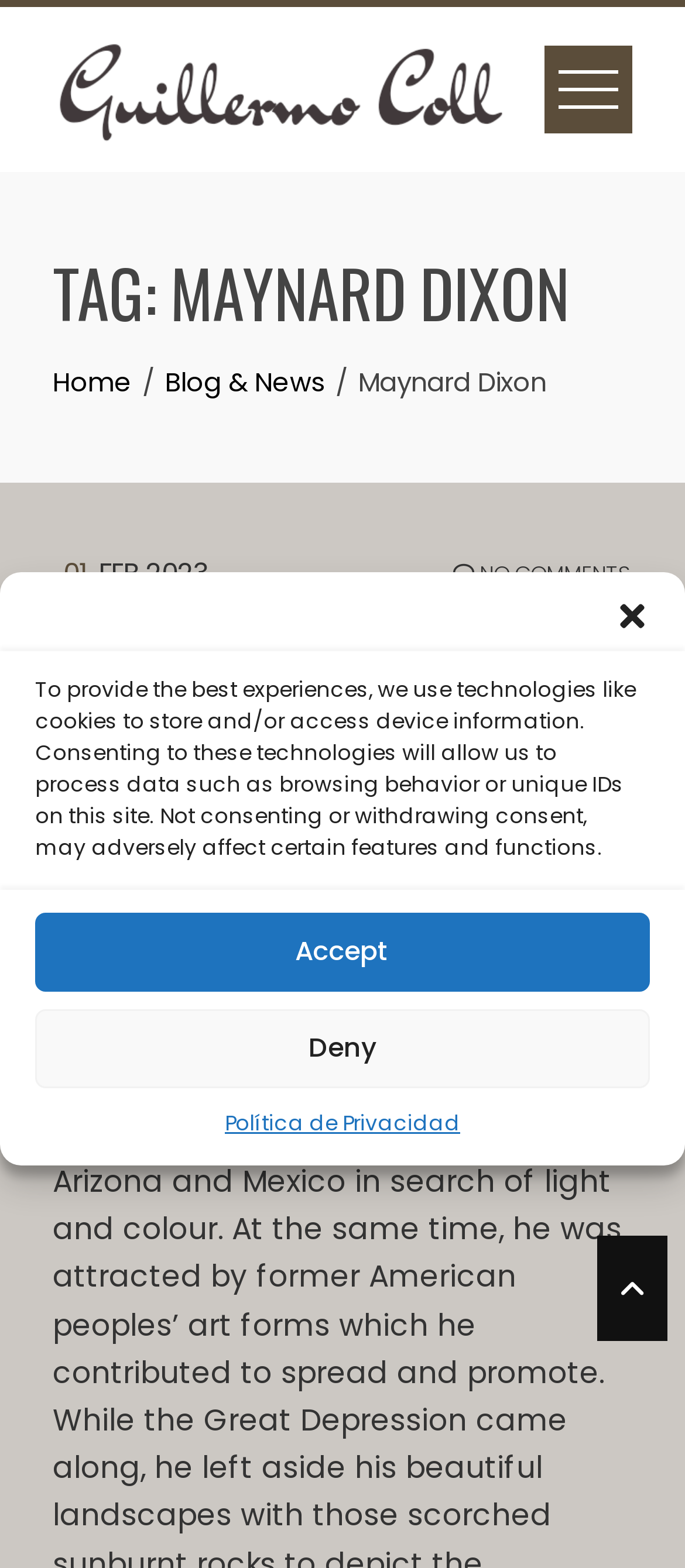What is the category of the link 'Painting'?
Respond to the question with a single word or phrase according to the image.

Maynard Dixon